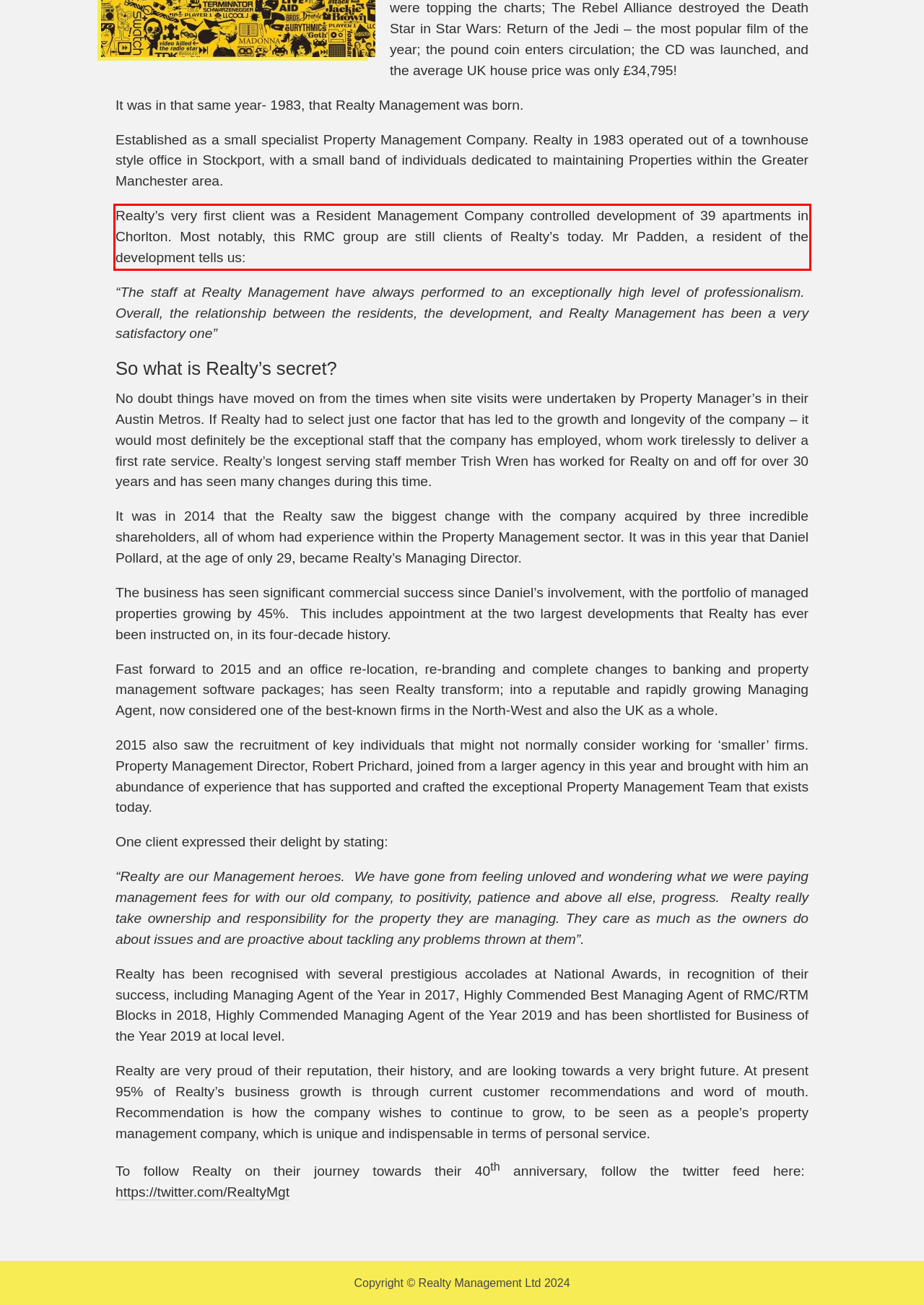Identify the text inside the red bounding box on the provided webpage screenshot by performing OCR.

Realty’s very first client was a Resident Management Company controlled development of 39 apartments in Chorlton. Most notably, this RMC group are still clients of Realty’s today. Mr Padden, a resident of the development tells us: